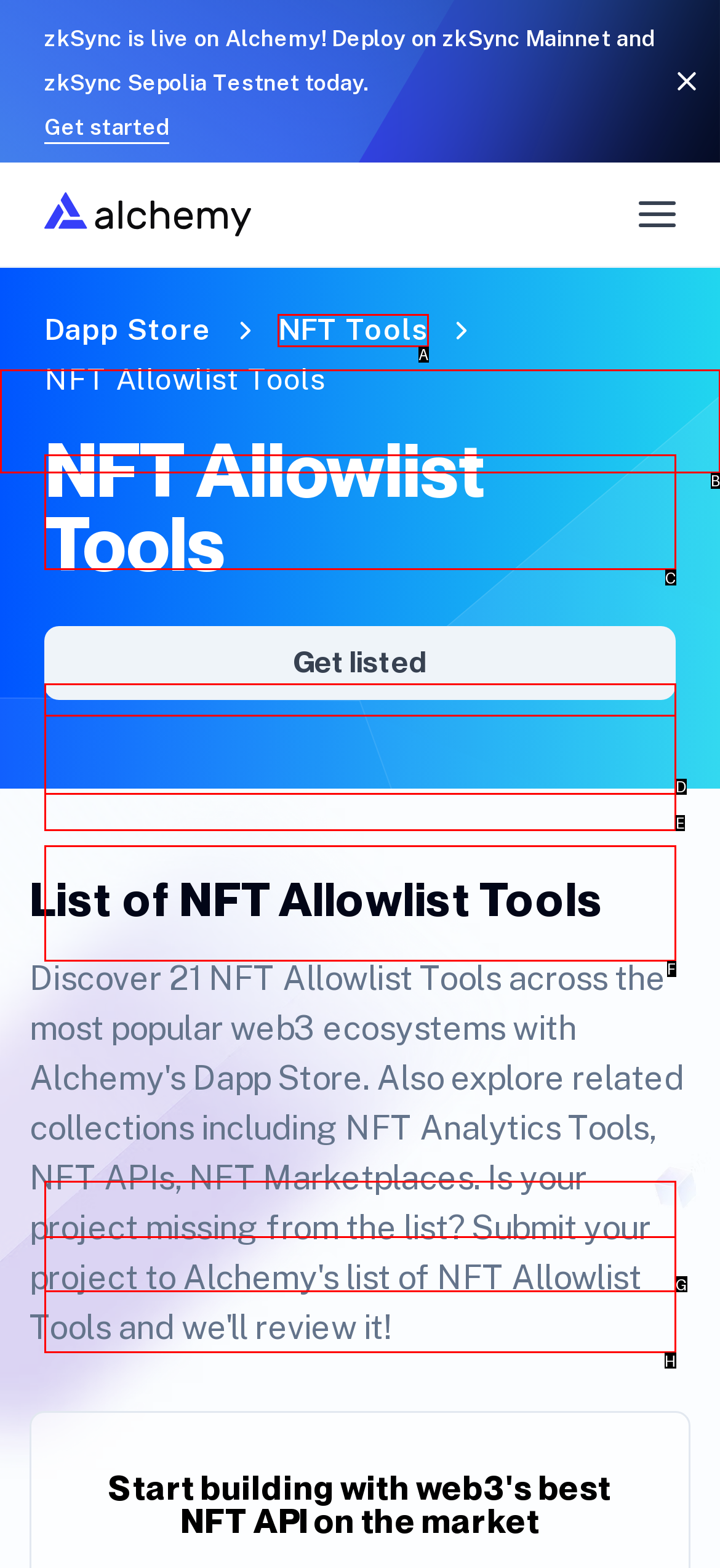Determine which HTML element corresponds to the description: TransactSend transactions 7.9x faster. Provide the letter of the correct option.

F